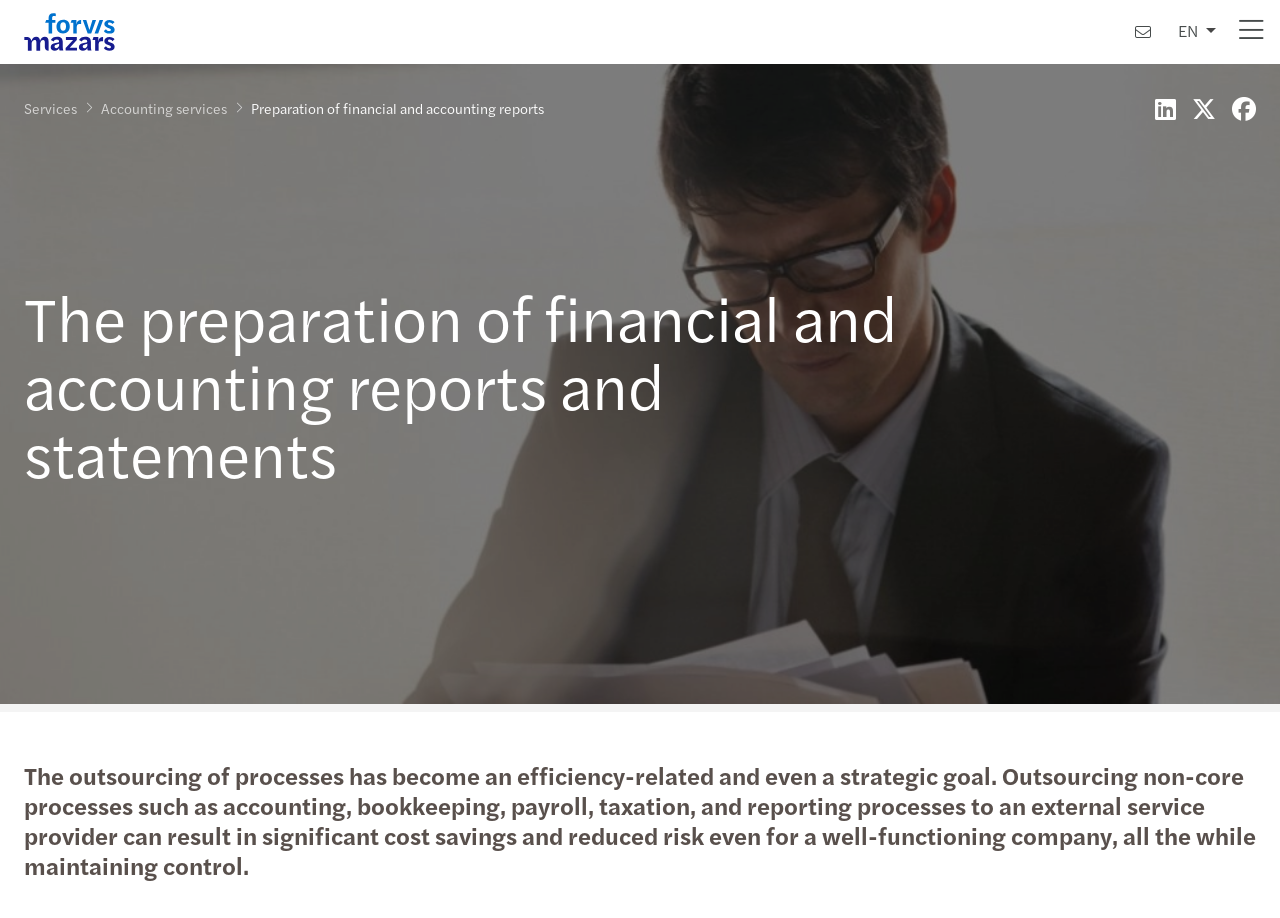Determine the bounding box coordinates of the clickable element to achieve the following action: 'Contact us'. Provide the coordinates as four float values between 0 and 1, formatted as [left, top, right, bottom].

[0.877, 0.009, 0.909, 0.06]